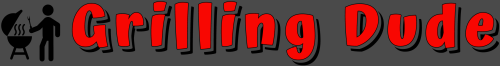What is the theme of the logo?
Can you offer a detailed and complete answer to this question?

The logo features a stylized icon of a person grilling next to a barbecue, which emphasizes the theme of outdoor cooking and grilling expertise.